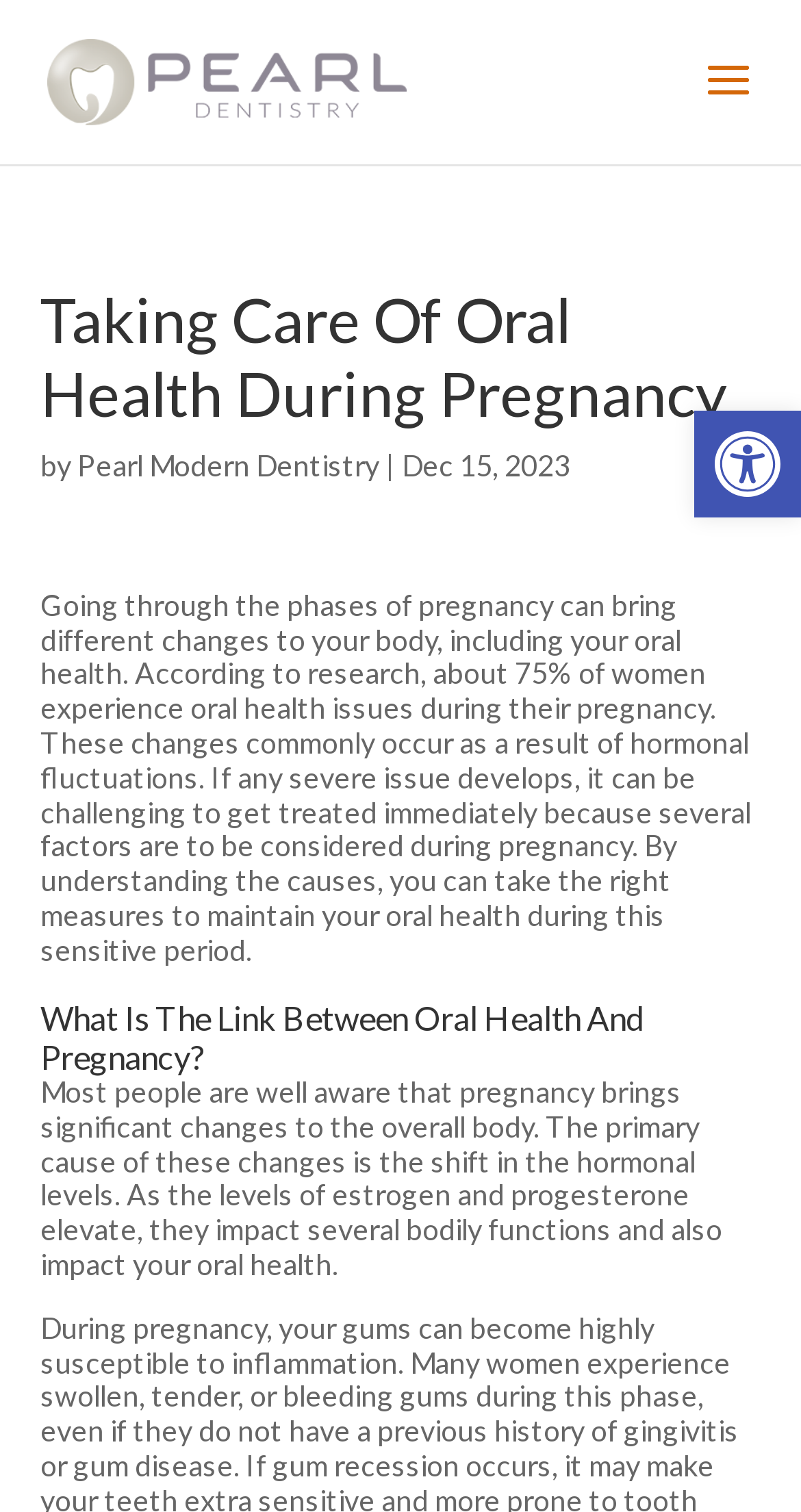Respond with a single word or phrase to the following question: What is the name of the dentistry mentioned in the article?

Pearl Dentistry